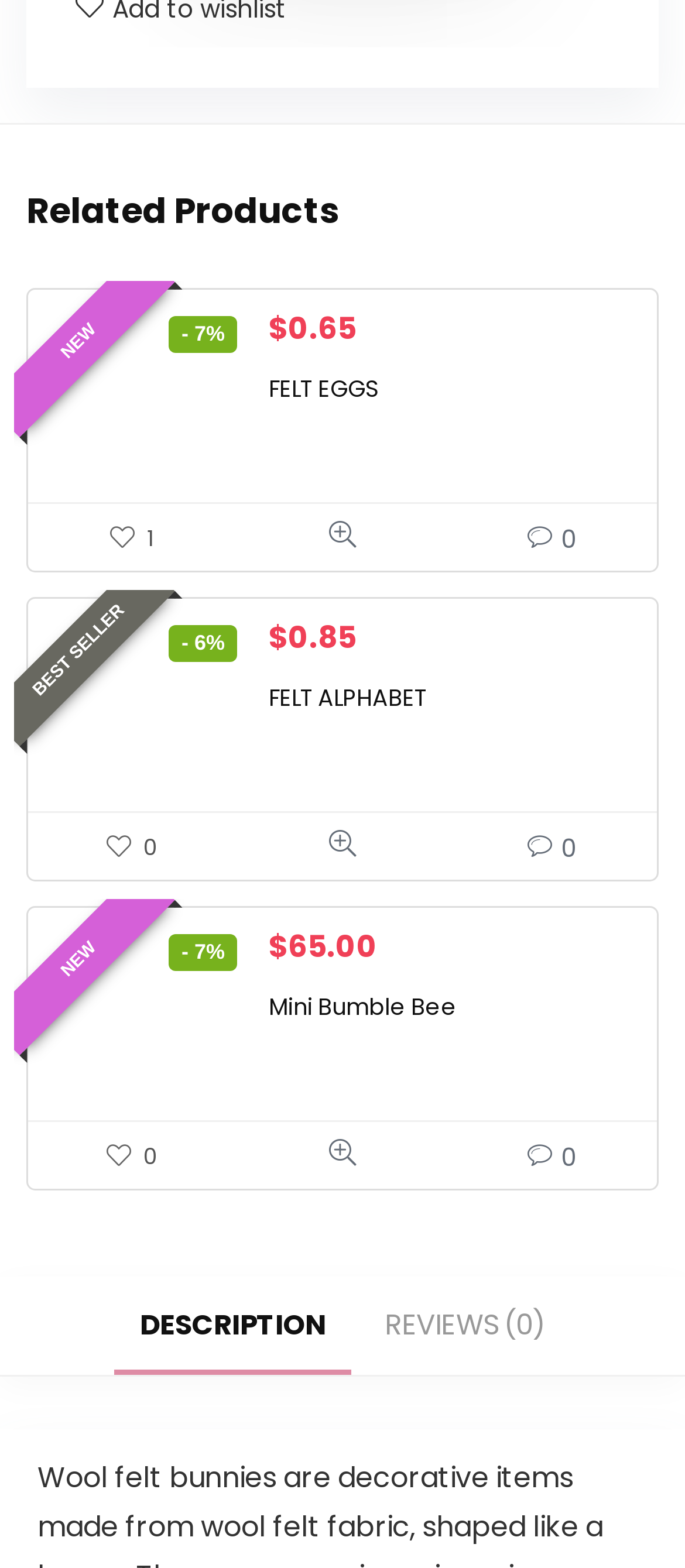Please find the bounding box coordinates of the element that needs to be clicked to perform the following instruction: "View details of Mini Bumble Bee". The bounding box coordinates should be four float numbers between 0 and 1, represented as [left, top, right, bottom].

[0.392, 0.632, 0.667, 0.653]